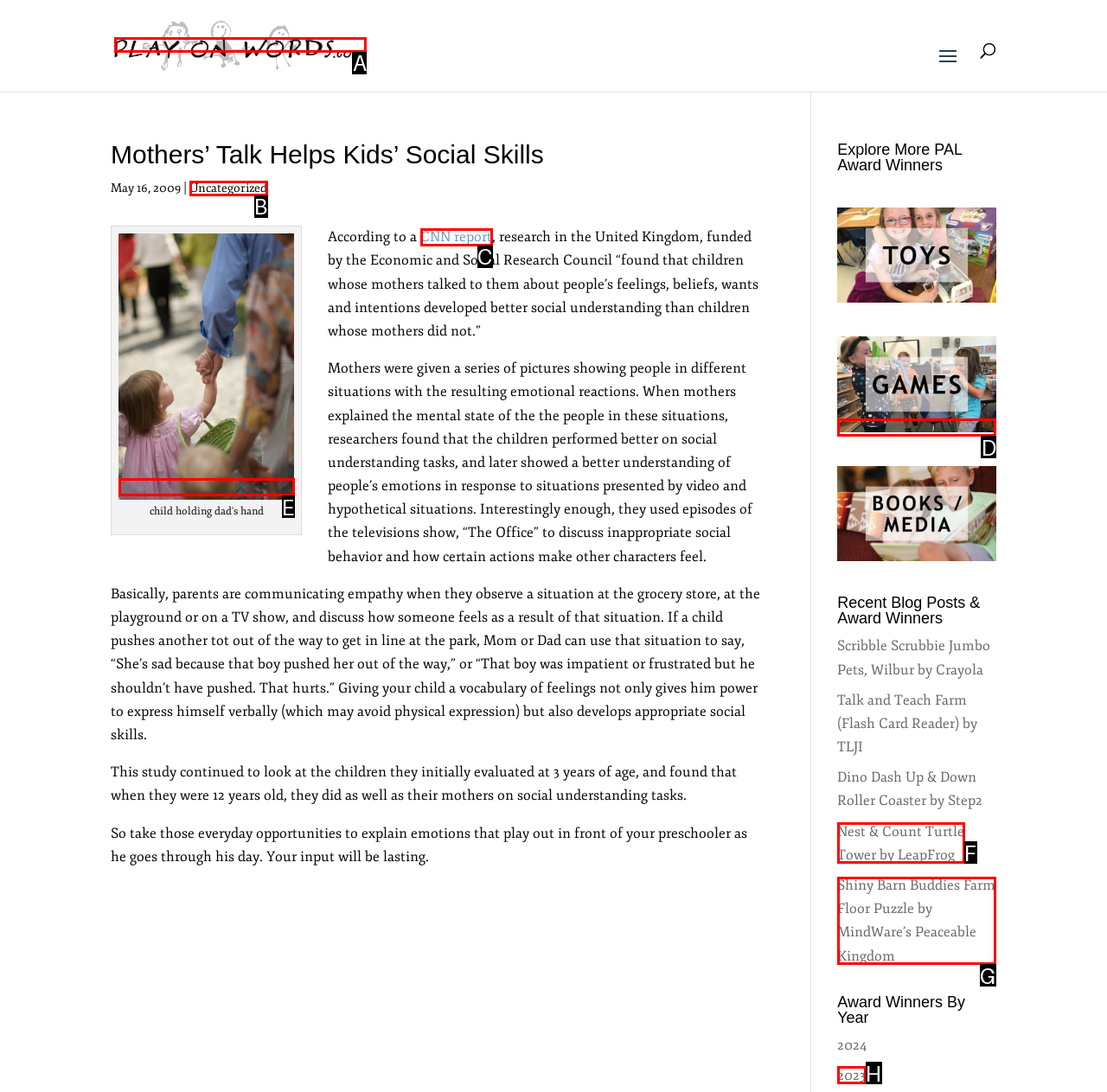Point out the option that aligns with the description: alt="games award winners"
Provide the letter of the corresponding choice directly.

D